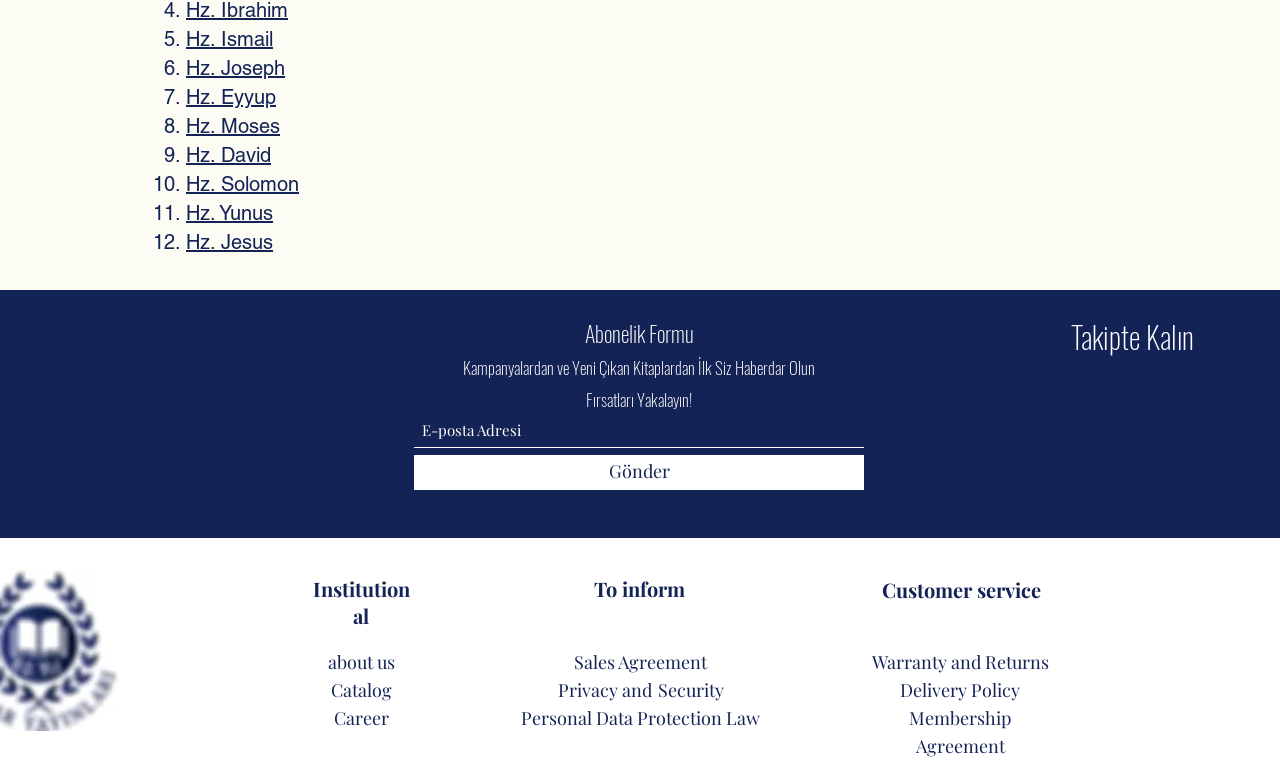Determine the bounding box coordinates of the area to click in order to meet this instruction: "Enter email address".

[0.323, 0.531, 0.675, 0.576]